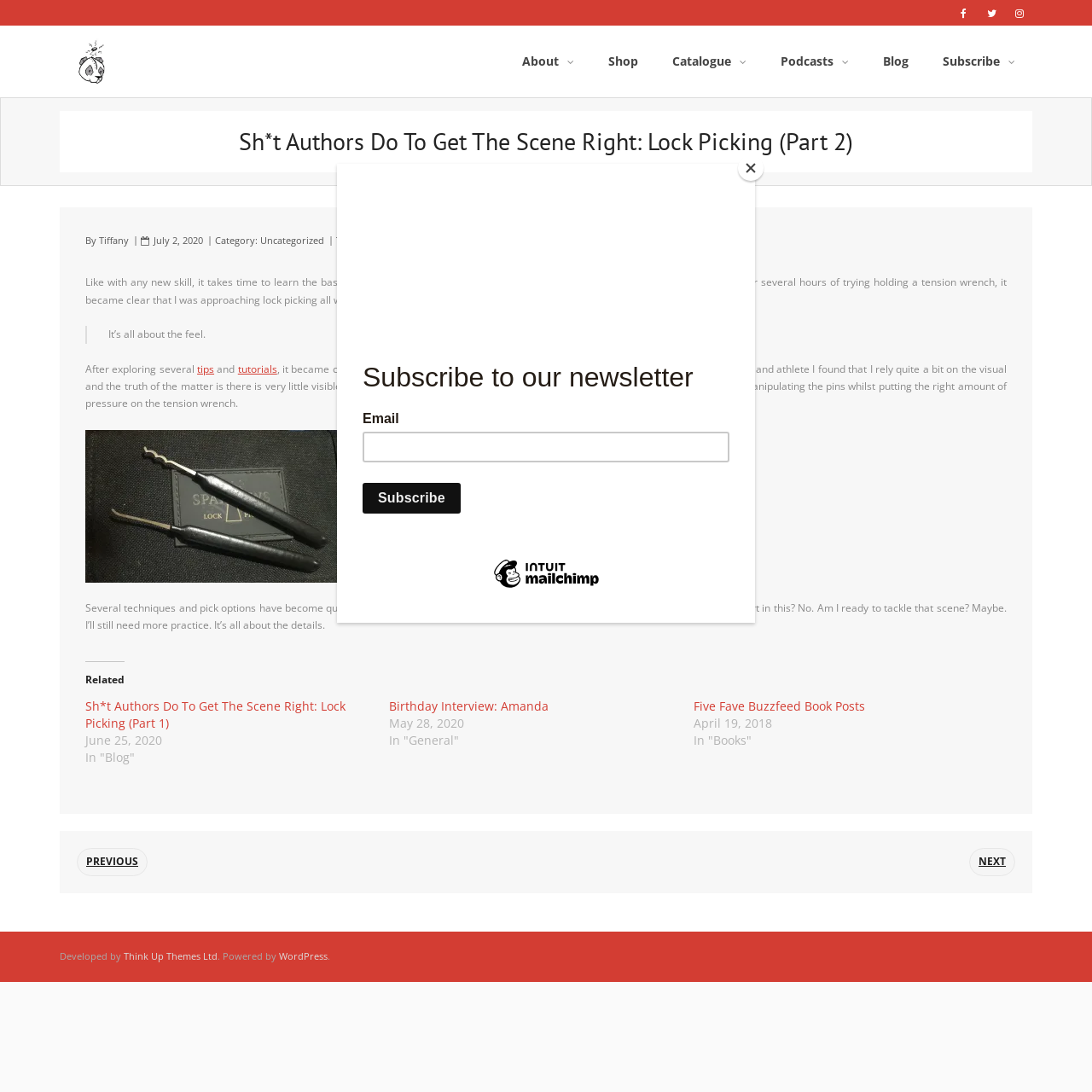Locate the bounding box coordinates of the region to be clicked to comply with the following instruction: "Click the 'NEXT' button". The coordinates must be four float numbers between 0 and 1, in the form [left, top, right, bottom].

[0.888, 0.777, 0.93, 0.802]